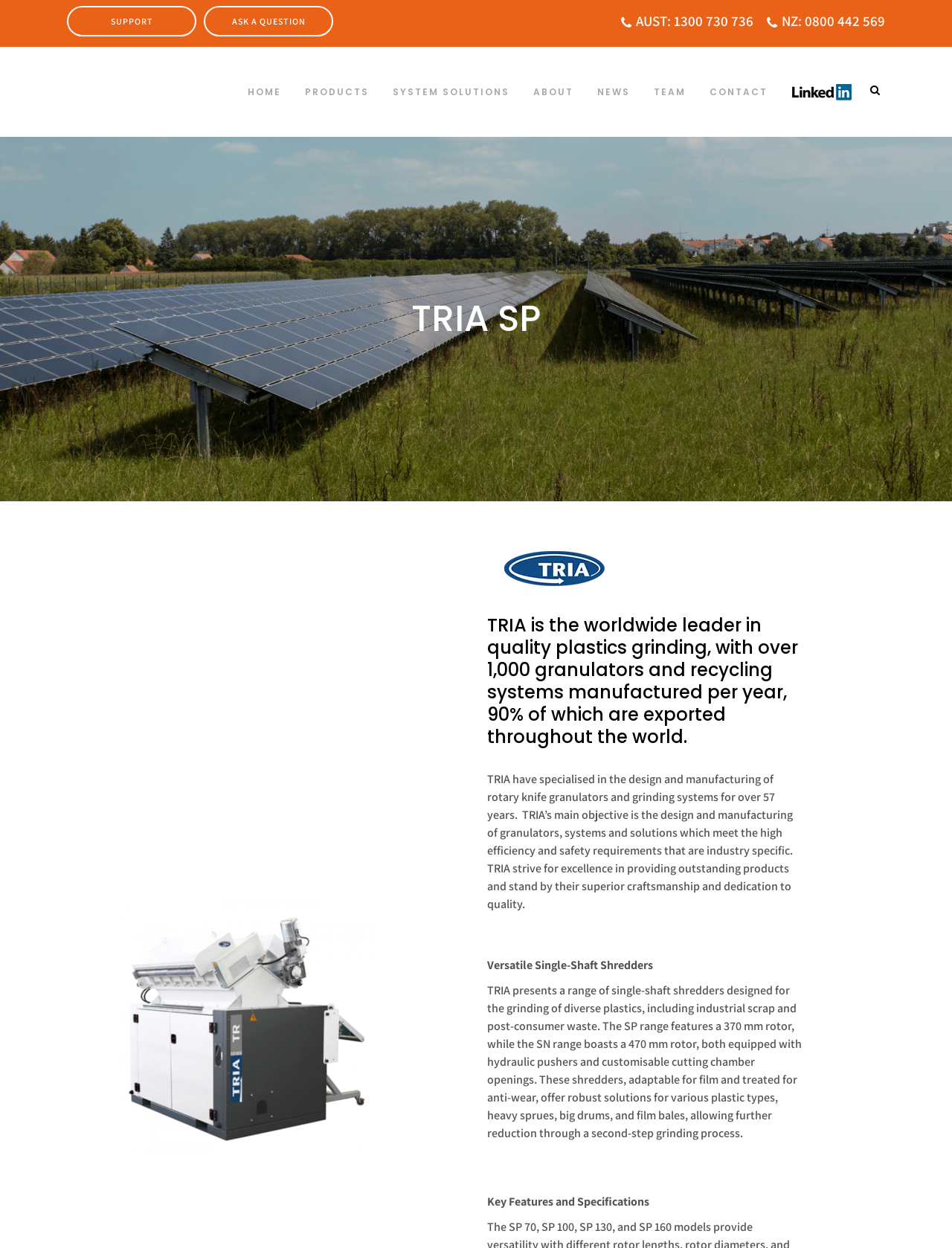Could you highlight the region that needs to be clicked to execute the instruction: "View TRIA's Linkedin page"?

[0.832, 0.067, 0.895, 0.079]